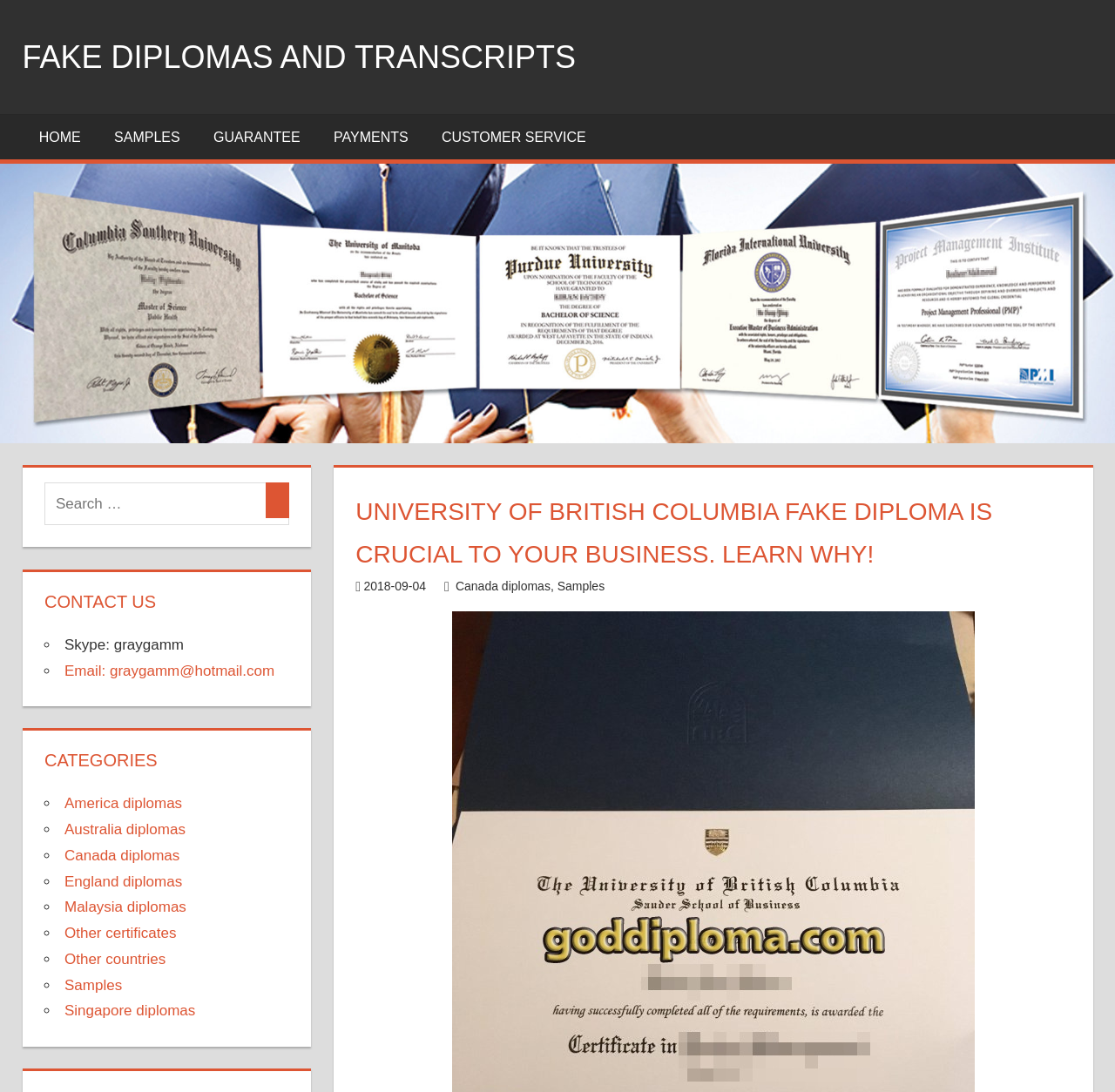Please identify the bounding box coordinates of the element's region that should be clicked to execute the following instruction: "Click on the 'HOME' link". The bounding box coordinates must be four float numbers between 0 and 1, i.e., [left, top, right, bottom].

[0.02, 0.104, 0.087, 0.146]